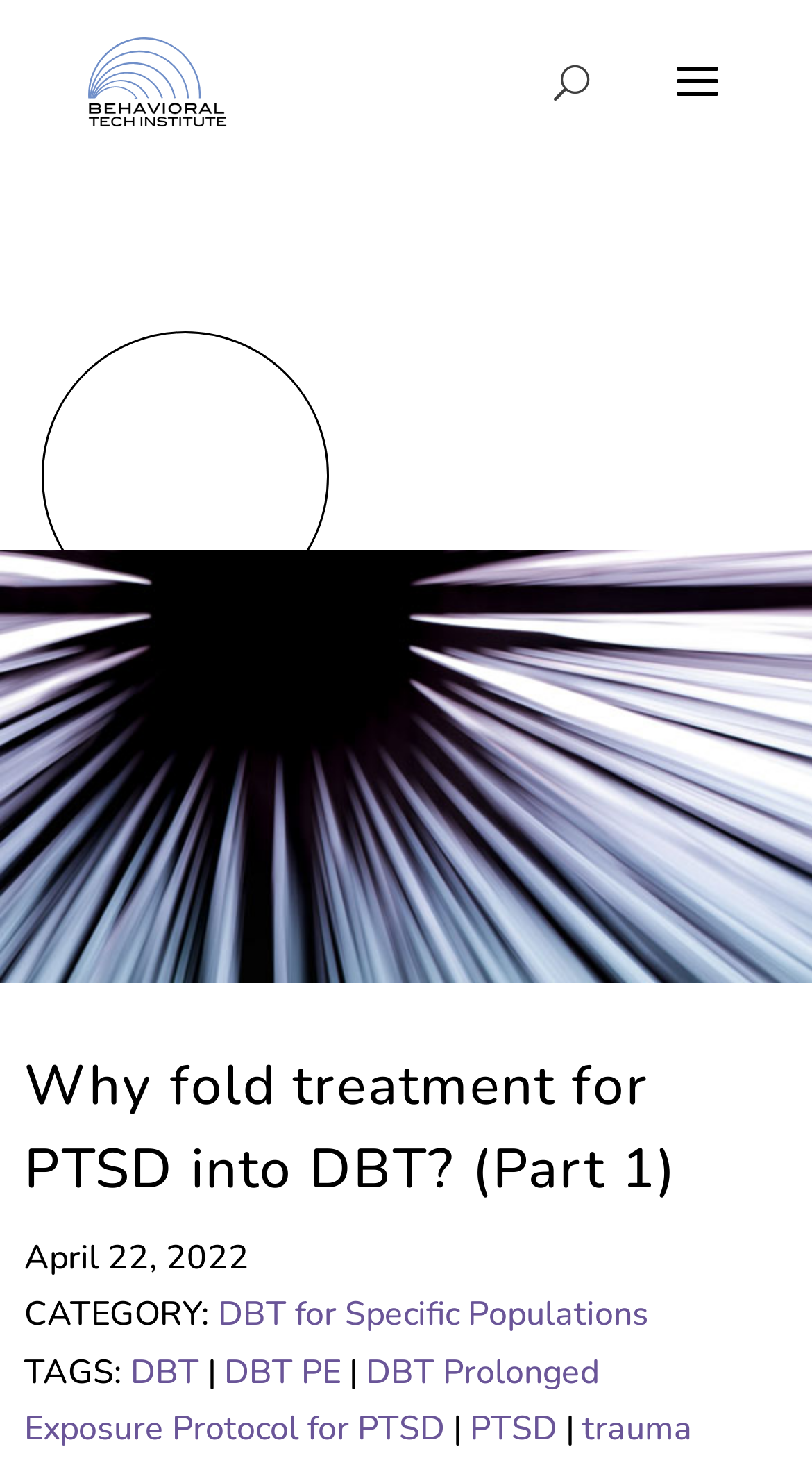What is the category of the article? Look at the image and give a one-word or short phrase answer.

DBT for Specific Populations